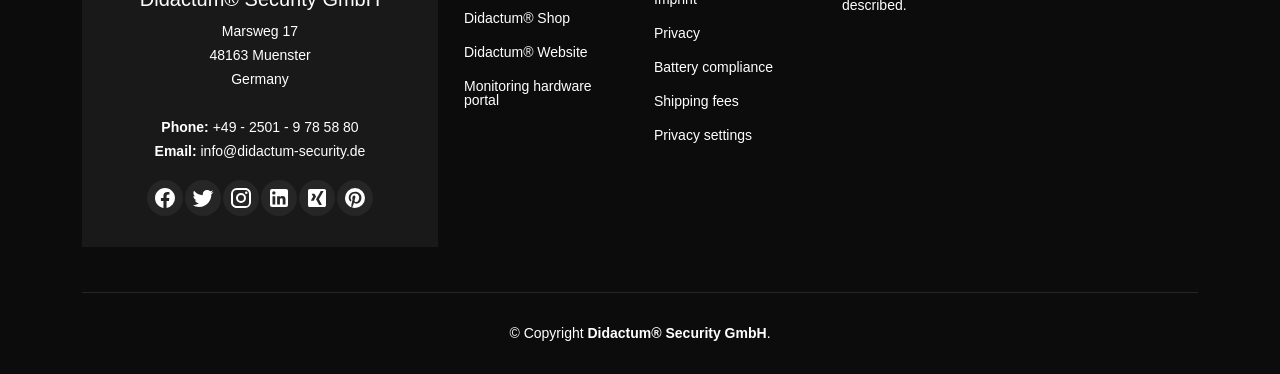What is the name of the company that owns the webpage?
Refer to the image and give a detailed response to the question.

I found the company name by looking at the static text element at the bottom of the webpage, which provides the copyright information and the company name.